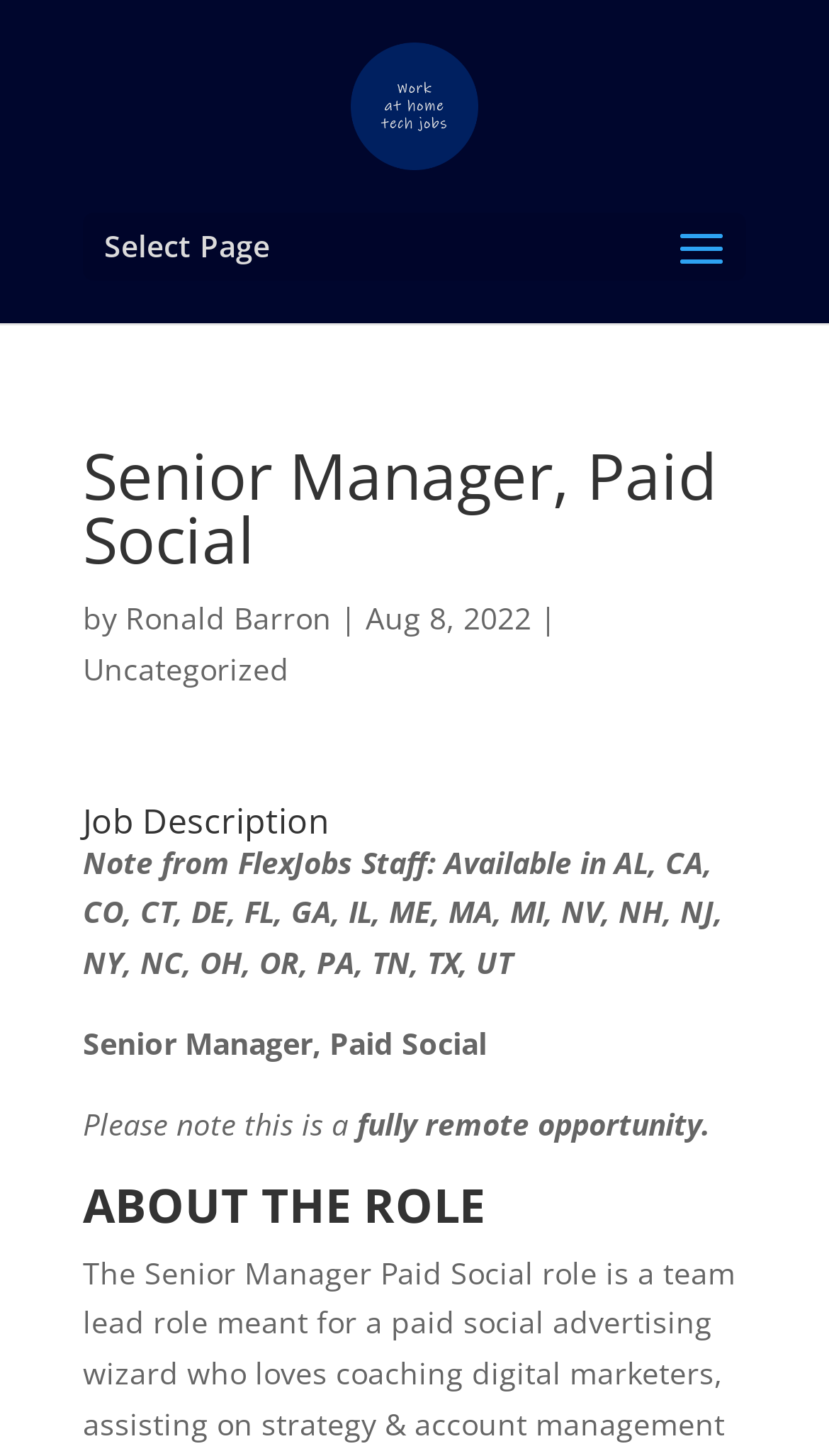Describe all the key features of the webpage in detail.

The webpage is a job posting for a Senior Manager, Paid Social position. At the top, there is a link to "Work At Home Tech Jobs" accompanied by an image with the same name, positioned near the top center of the page. Below this, there is a dropdown menu labeled "Select Page" on the top left.

The main content of the page is divided into sections, starting with a heading that displays the job title "Senior Manager, Paid Social" in a large font, followed by the name of the author, "Ronald Barron", and the date "Aug 8, 2022". 

Underneath, there is a link to the category "Uncategorized" on the top left. The "Job Description" section follows, which contains a lengthy paragraph of text describing the job opportunity, including the note that it is available in multiple states.

Further down, there are two more sections: "Senior Manager, Paid Social" and "ABOUT THE ROLE", each with its own heading. The "Senior Manager, Paid Social" section contains two paragraphs of text, with the first one mentioning that the job is fully remote.